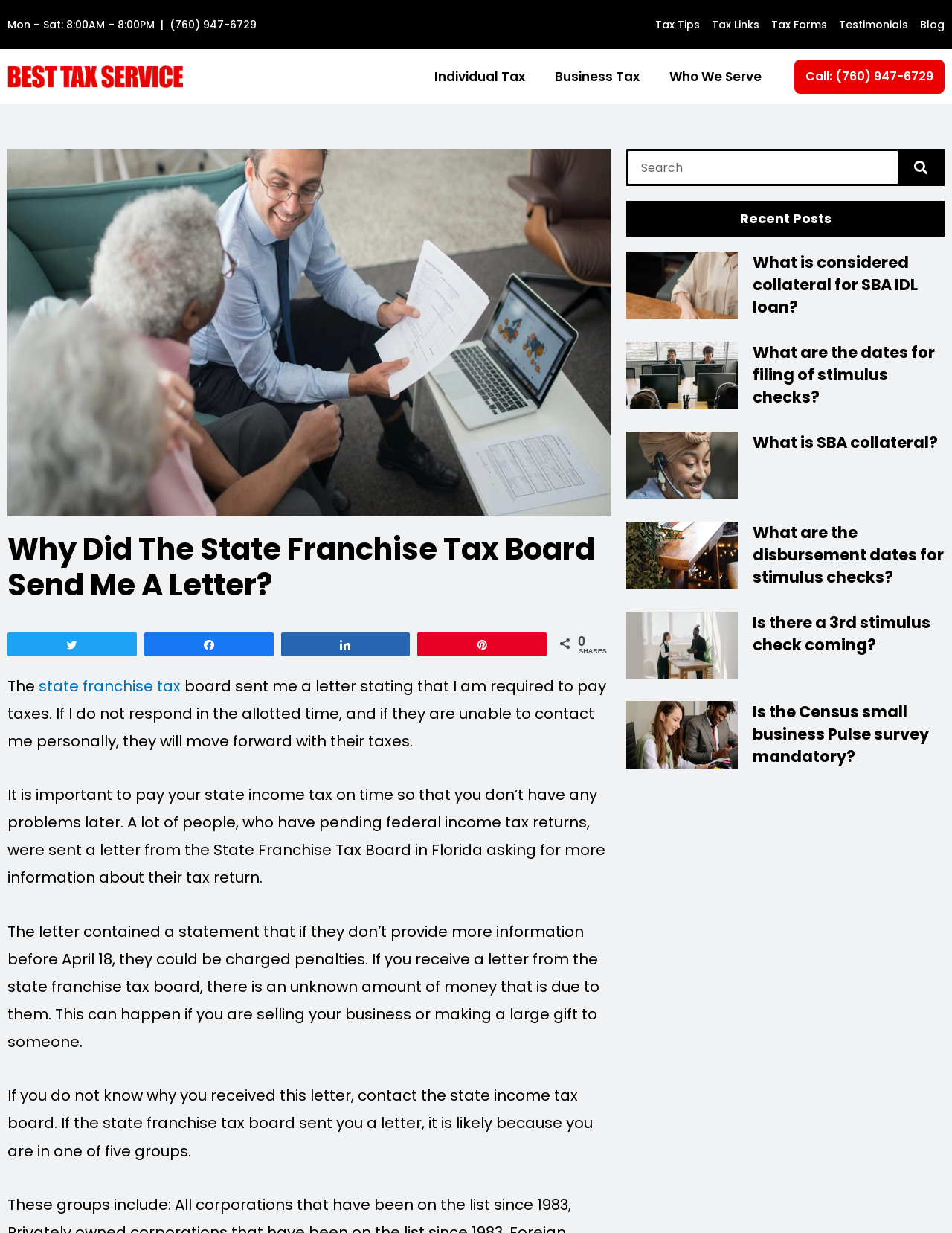What is the purpose of the letter from the state franchise tax board?
Using the image, elaborate on the answer with as much detail as possible.

I found this information by reading the text on the webpage, which explains that the state franchise tax board sent a letter to individuals asking for more information about their tax returns. This is likely because they need to verify the information or request additional documentation.